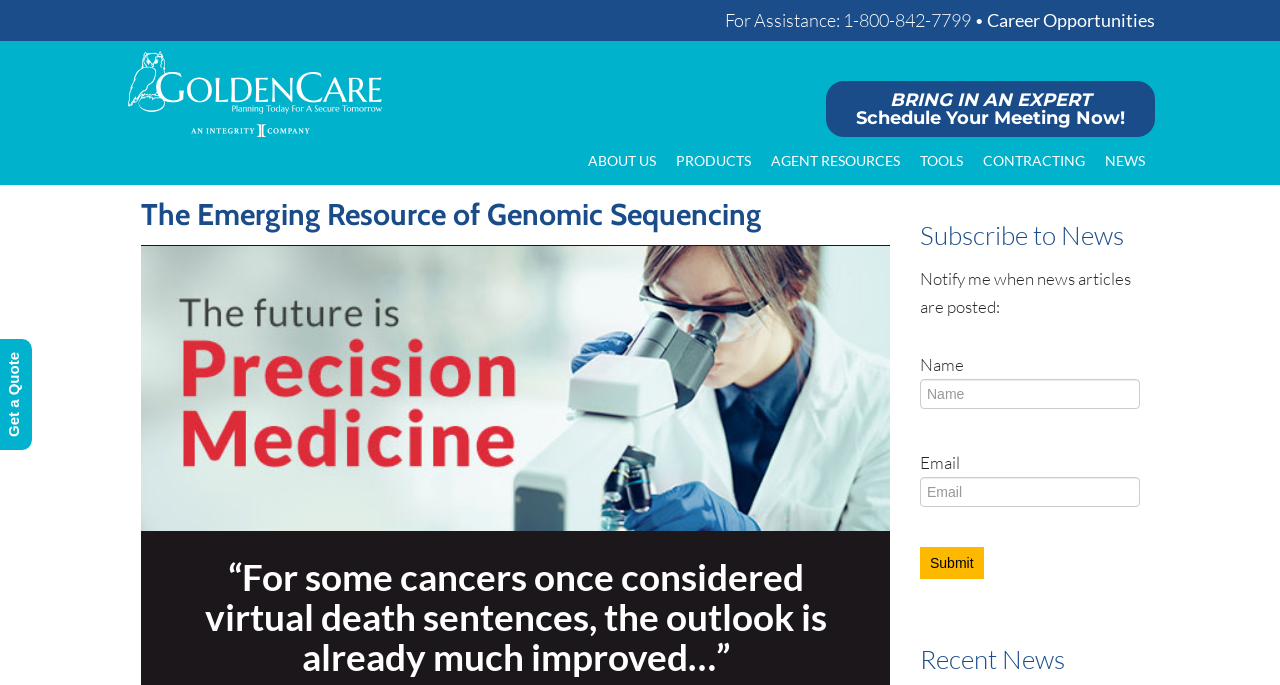Pinpoint the bounding box coordinates of the area that should be clicked to complete the following instruction: "Go to the 'NEWS' page". The coordinates must be given as four float numbers between 0 and 1, i.e., [left, top, right, bottom].

[0.855, 0.2, 0.902, 0.27]